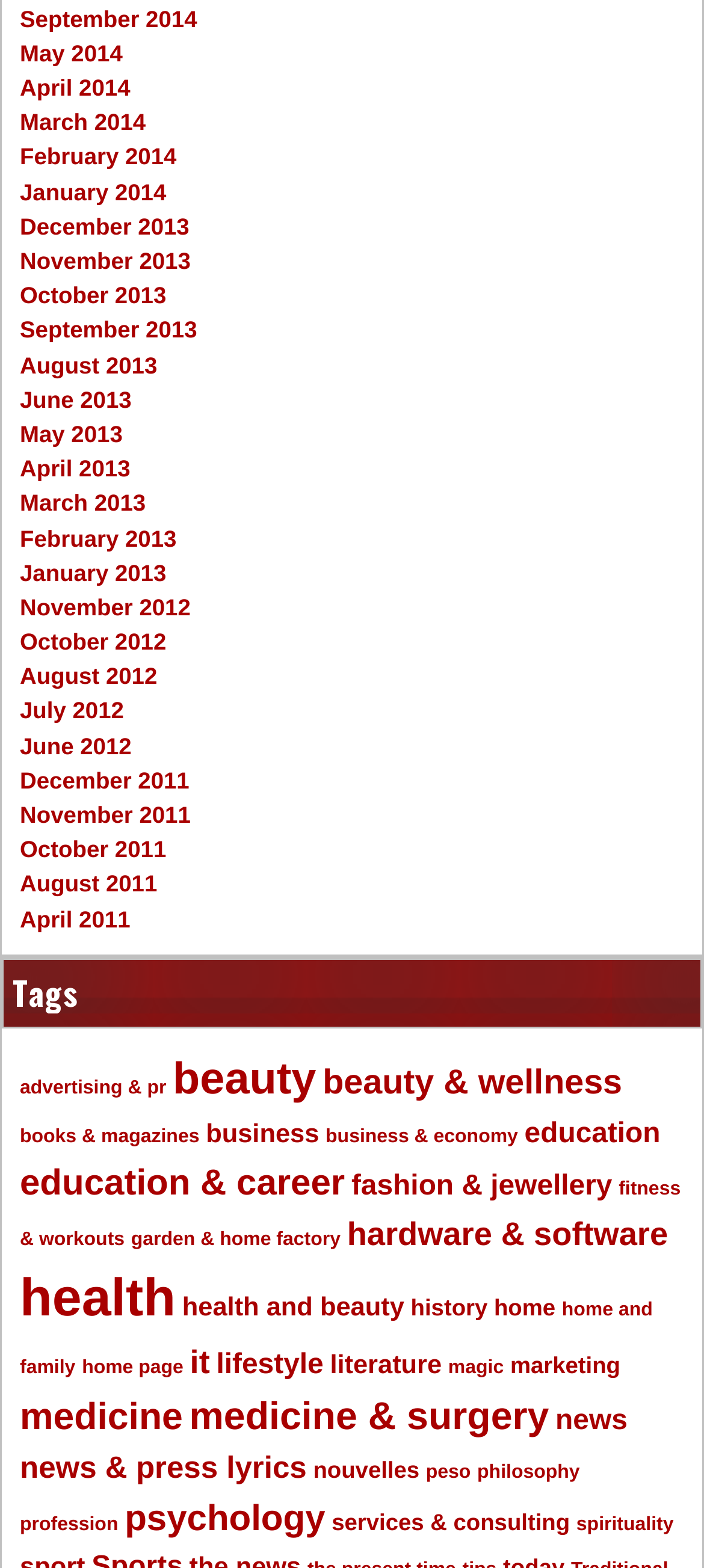Locate the bounding box of the UI element described in the following text: "November 2013".

[0.028, 0.158, 0.271, 0.175]